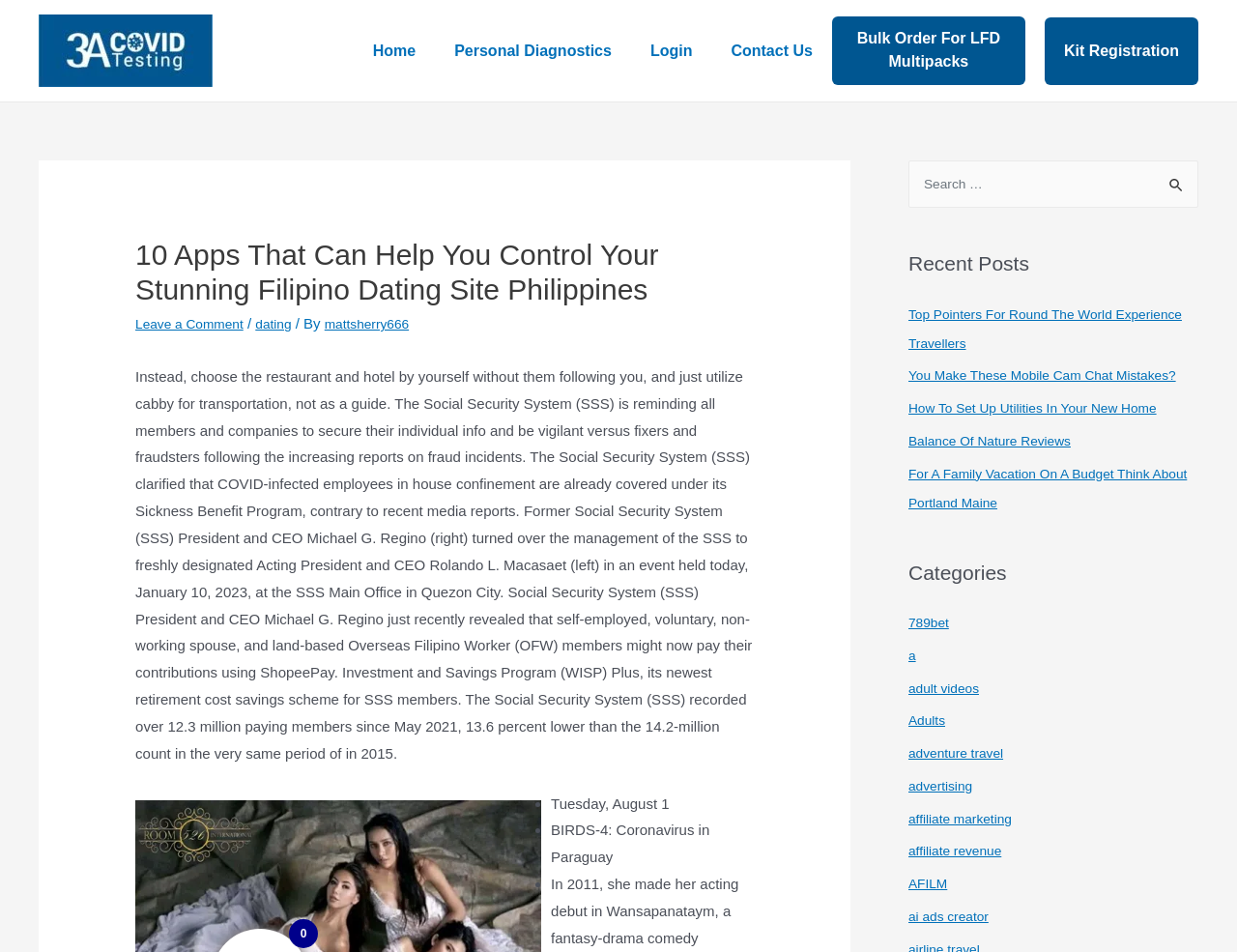Find the headline of the webpage and generate its text content.

10 Apps That Can Help You Control Your Stunning Filipino Dating Site Philippines